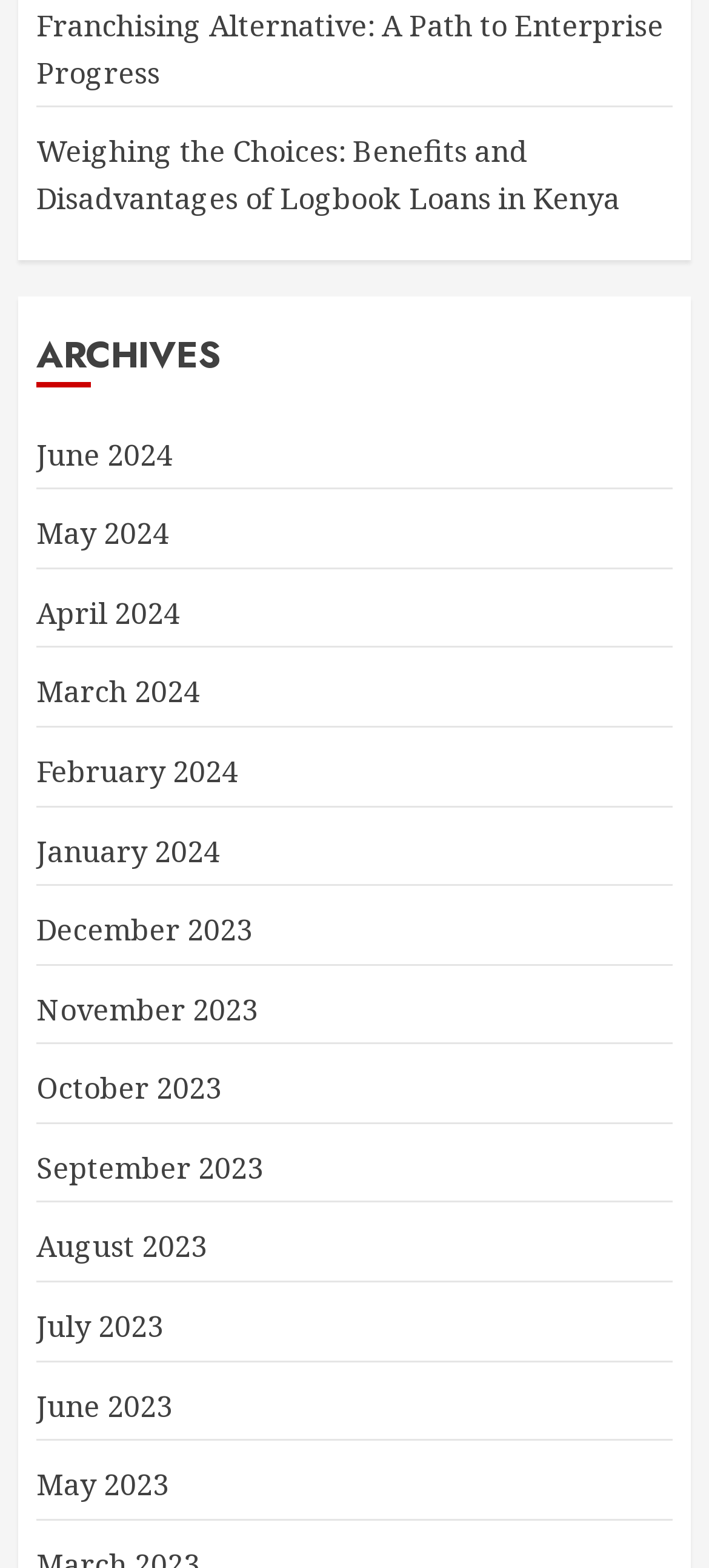Please specify the bounding box coordinates of the clickable region to carry out the following instruction: "Read Weighing the Choices article". The coordinates should be four float numbers between 0 and 1, in the format [left, top, right, bottom].

[0.051, 0.084, 0.874, 0.14]